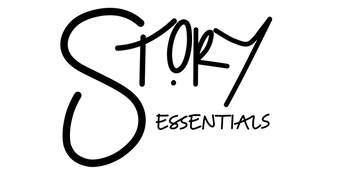Analyze the image and answer the question with as much detail as possible: 
What is the distinctive feature of the 'S' in the logo?

The 'S' in the logo is notable for being elongated, which adds a touch of elegance to the overall design, giving it a sense of sophistication and refinement that is consistent with the curated and chic nature of the products offered by the brand.